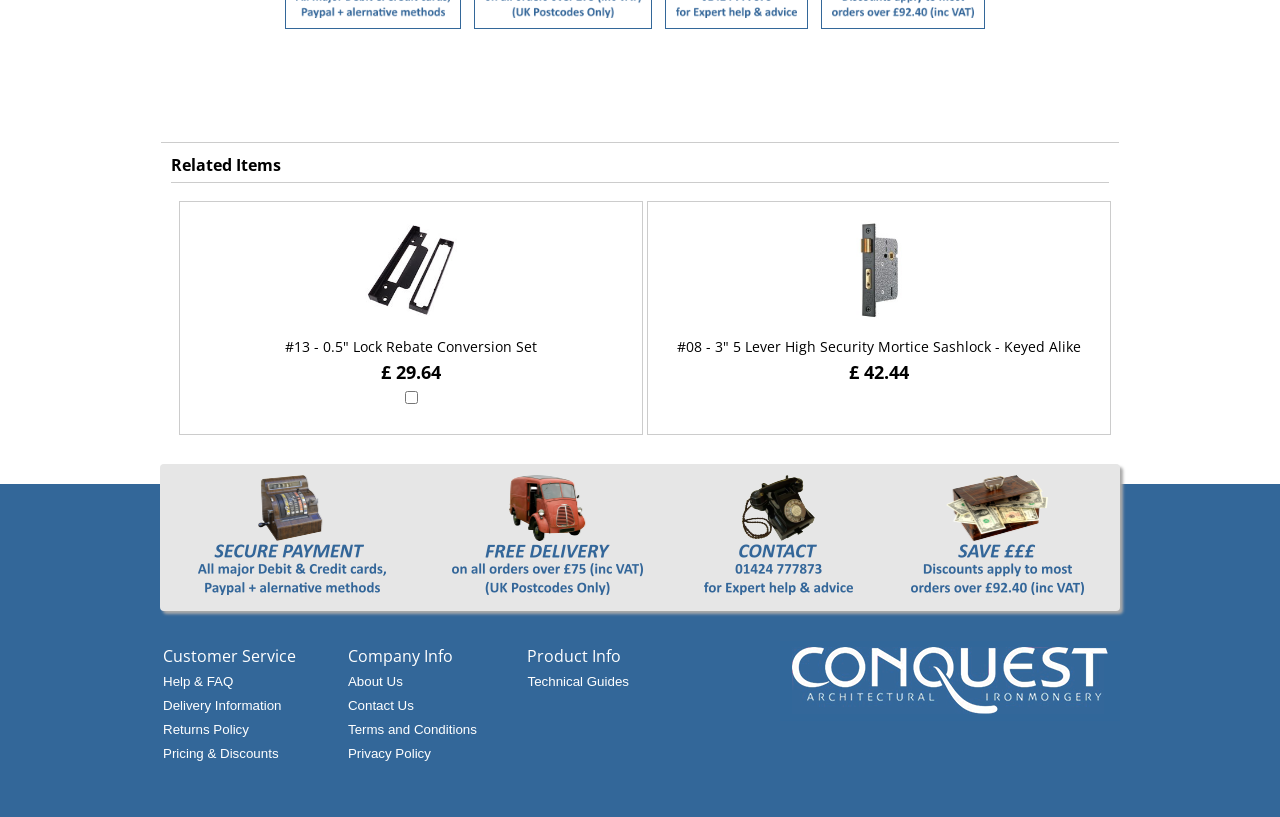Specify the bounding box coordinates of the element's area that should be clicked to execute the given instruction: "View the publication details". The coordinates should be four float numbers between 0 and 1, i.e., [left, top, right, bottom].

None